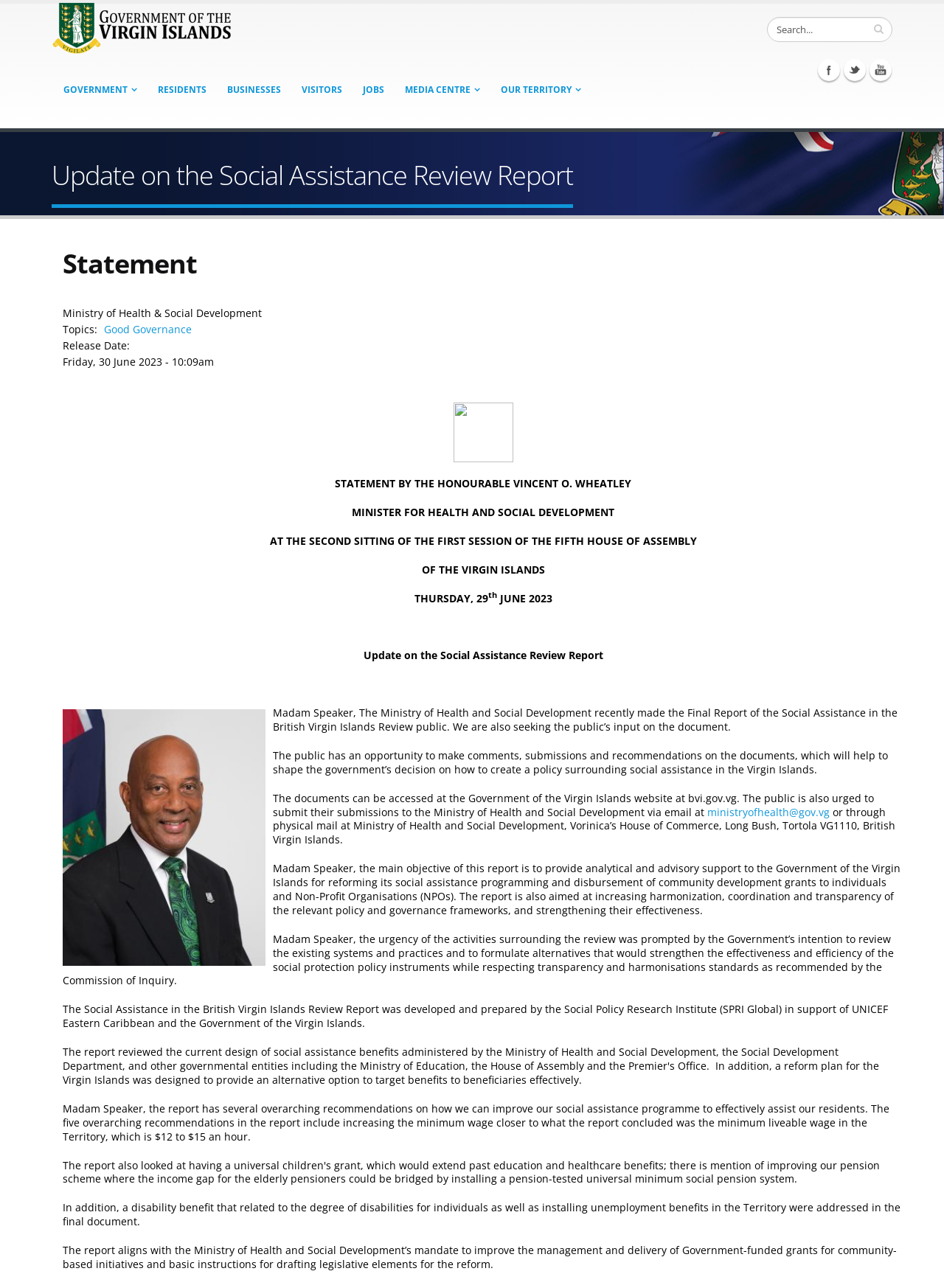Find the bounding box coordinates of the clickable region needed to perform the following instruction: "Visit the Government of the Virgin Islands website". The coordinates should be provided as four float numbers between 0 and 1, i.e., [left, top, right, bottom].

[0.057, 0.058, 0.155, 0.081]